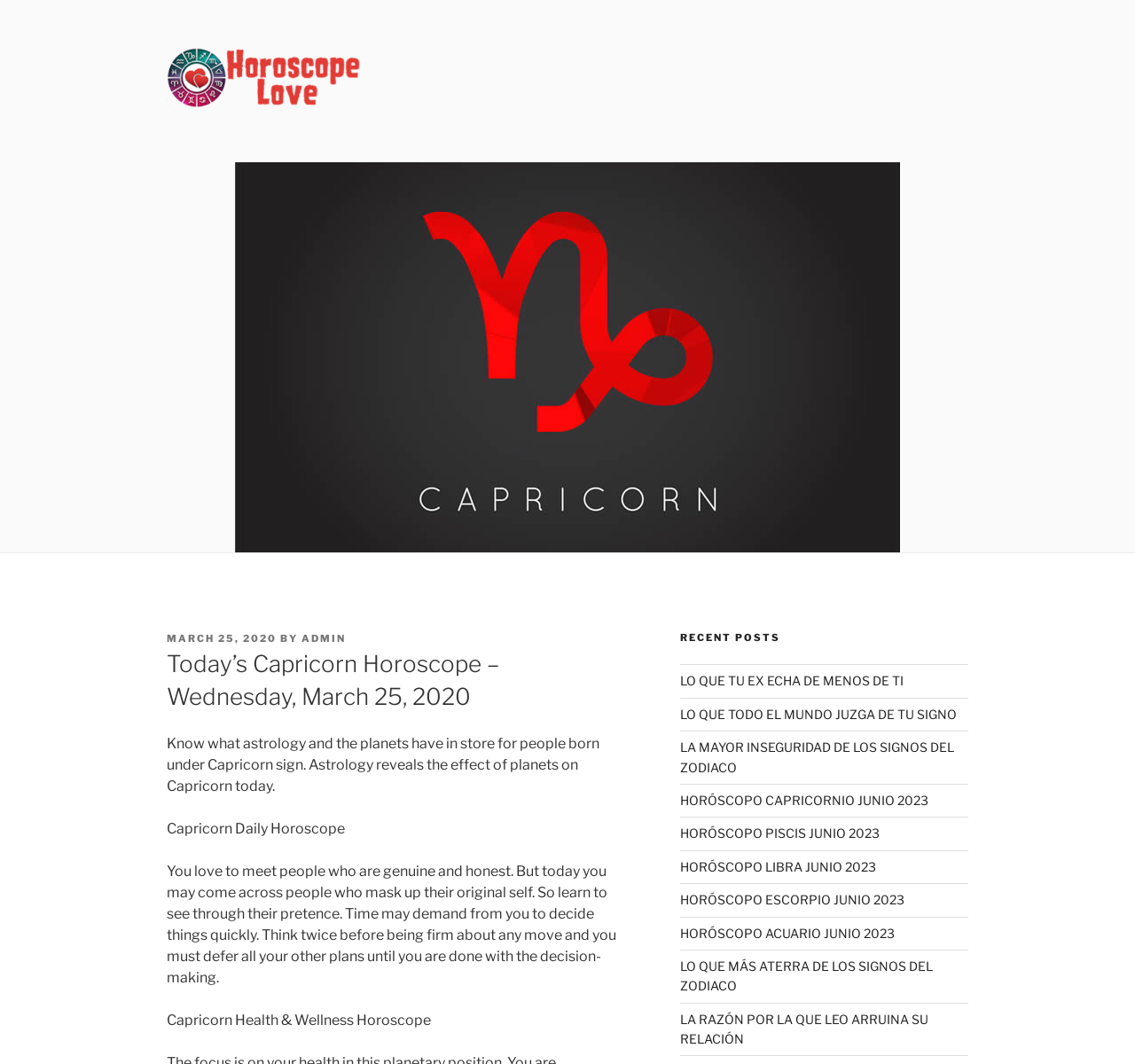Could you provide the bounding box coordinates for the portion of the screen to click to complete this instruction: "Read daily love horoscope"?

[0.147, 0.114, 0.276, 0.13]